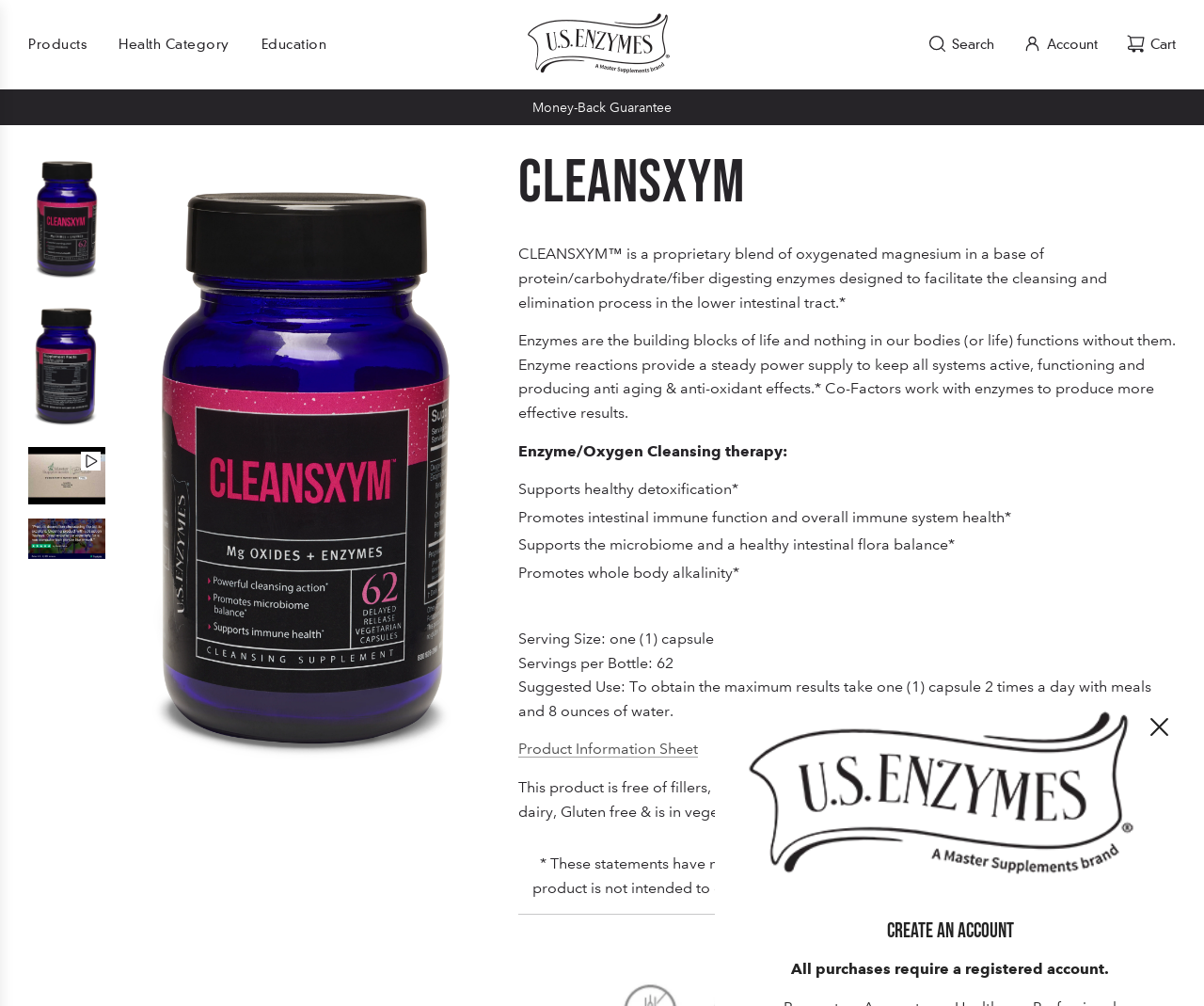Answer the question in a single word or phrase:
What is the benefit of the product on the immune system?

Promotes intestinal immune function